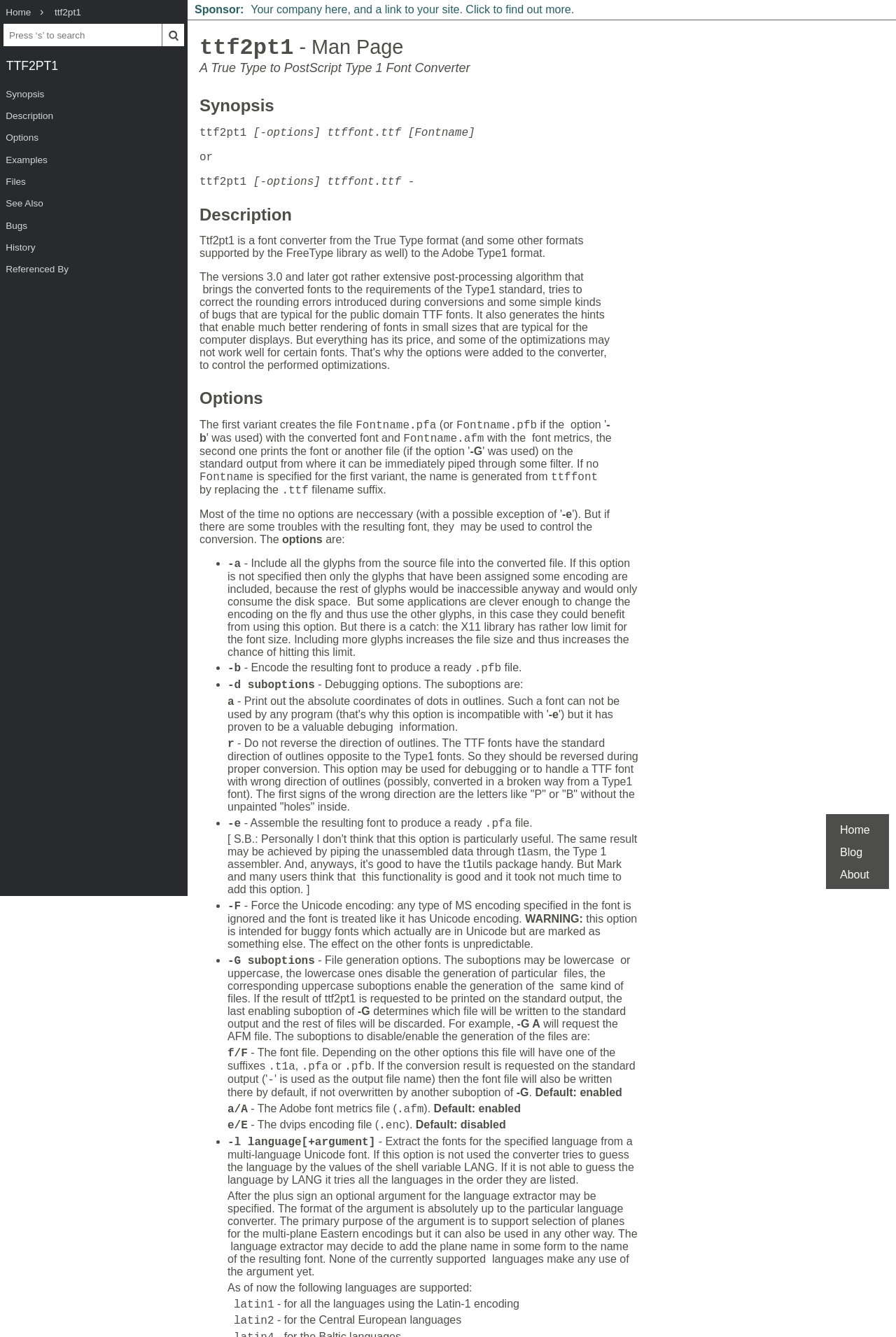What is the main heading of this webpage? Please extract and provide it.

ttf2pt1 - Man Page